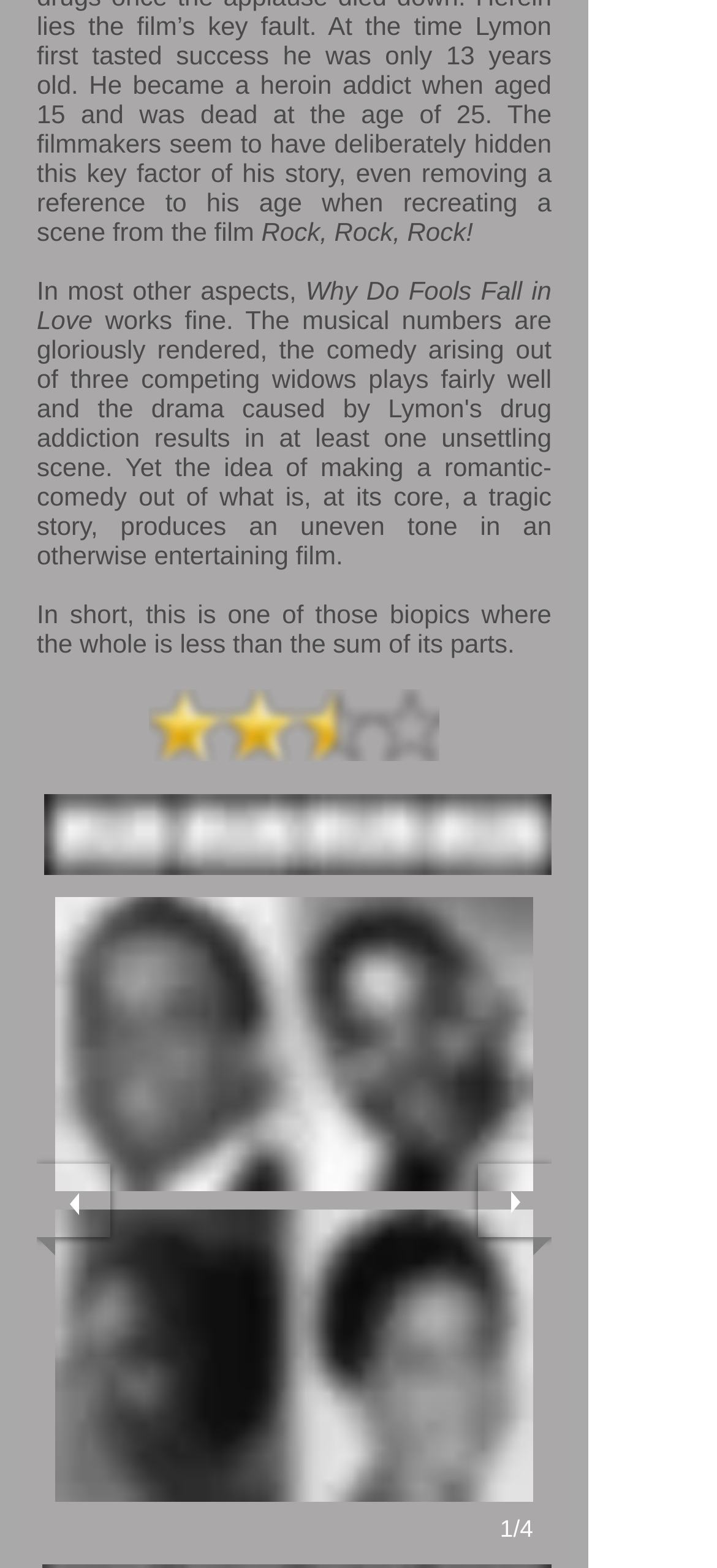Respond with a single word or phrase:
How many images are in the grid gallery?

4